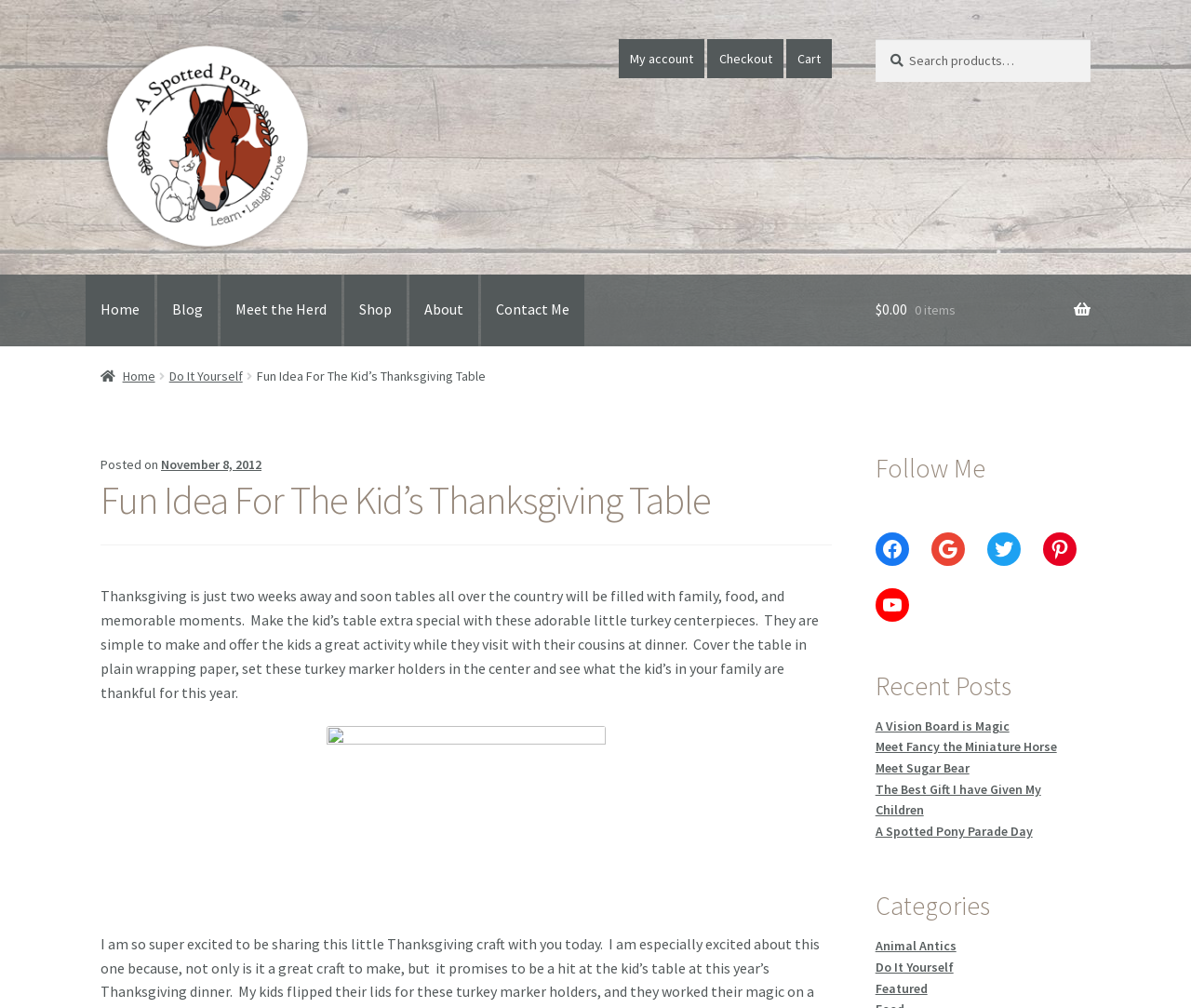How many social media platforms are listed?
Respond to the question with a single word or phrase according to the image.

6